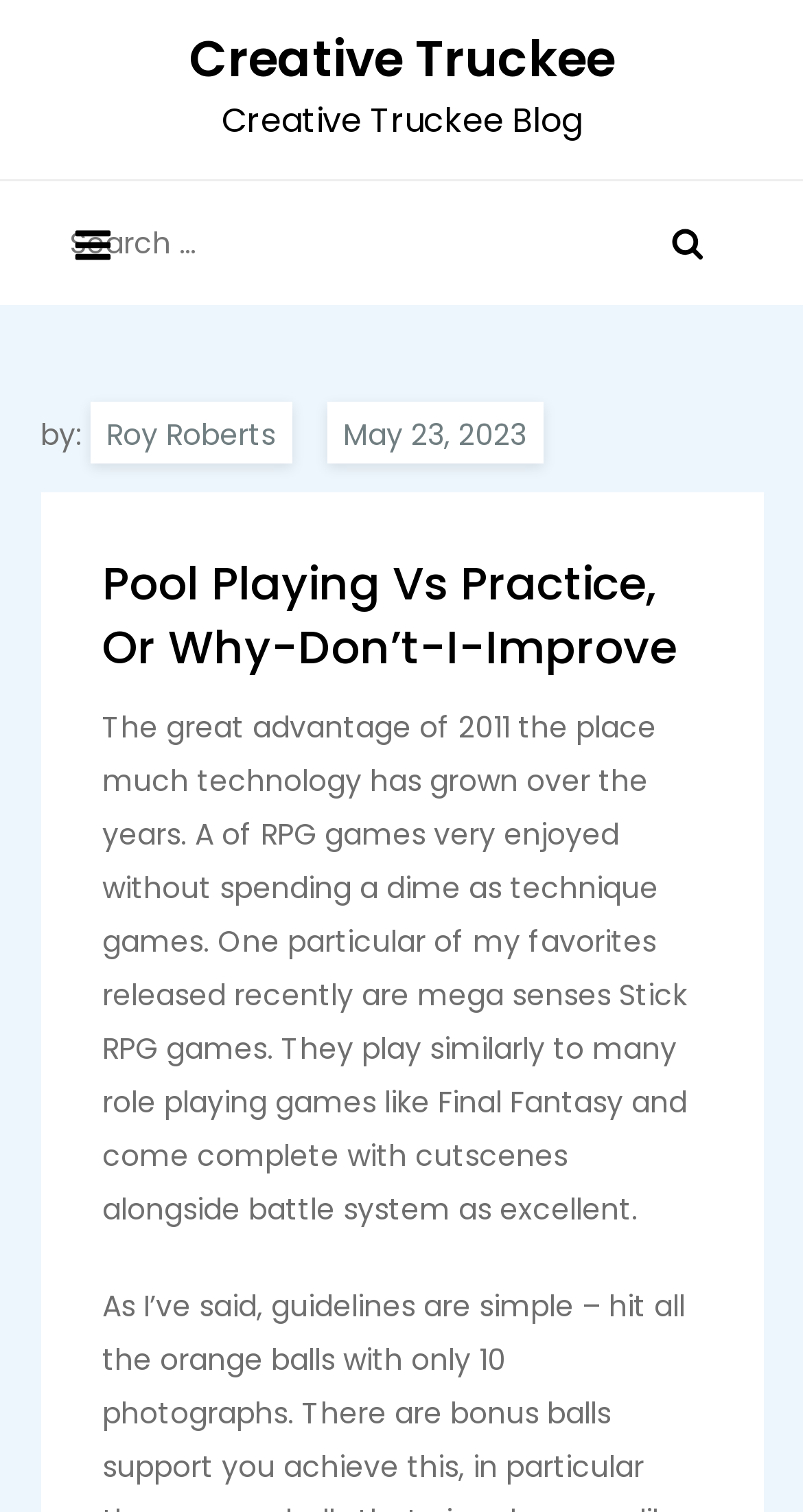What type of games are mentioned in the article?
Based on the image, answer the question with as much detail as possible.

I found the answer by reading the StaticText element which mentions 'RPG games' in the context of 'technique games' and 'mega senses Stick RPG games'.